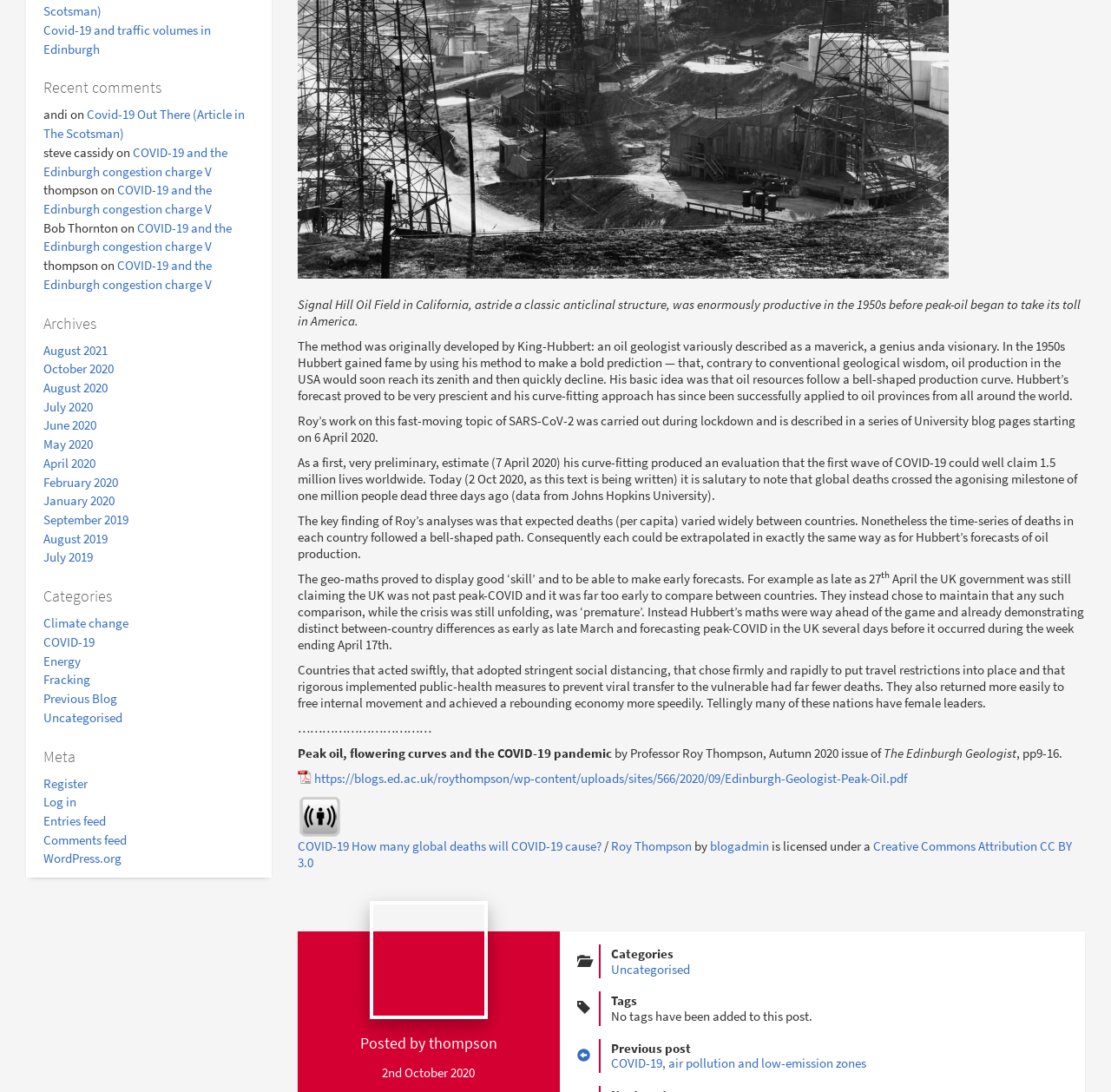Pinpoint the bounding box coordinates of the clickable area necessary to execute the following instruction: "Register on the website". The coordinates should be given as four float numbers between 0 and 1, namely [left, top, right, bottom].

[0.039, 0.71, 0.079, 0.725]